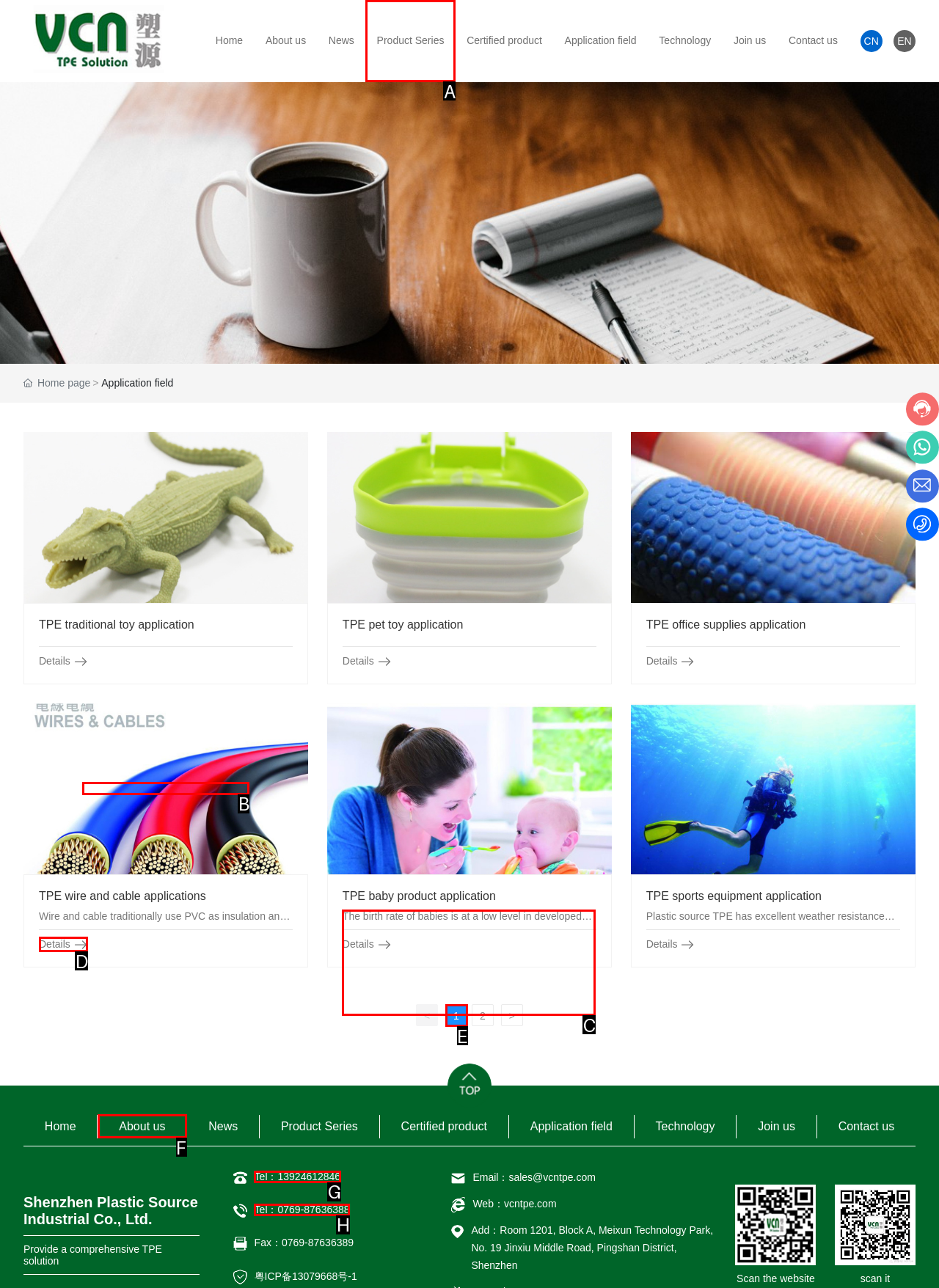Tell me which letter I should select to achieve the following goal: Contact us via phone 13924612846
Answer with the corresponding letter from the provided options directly.

G